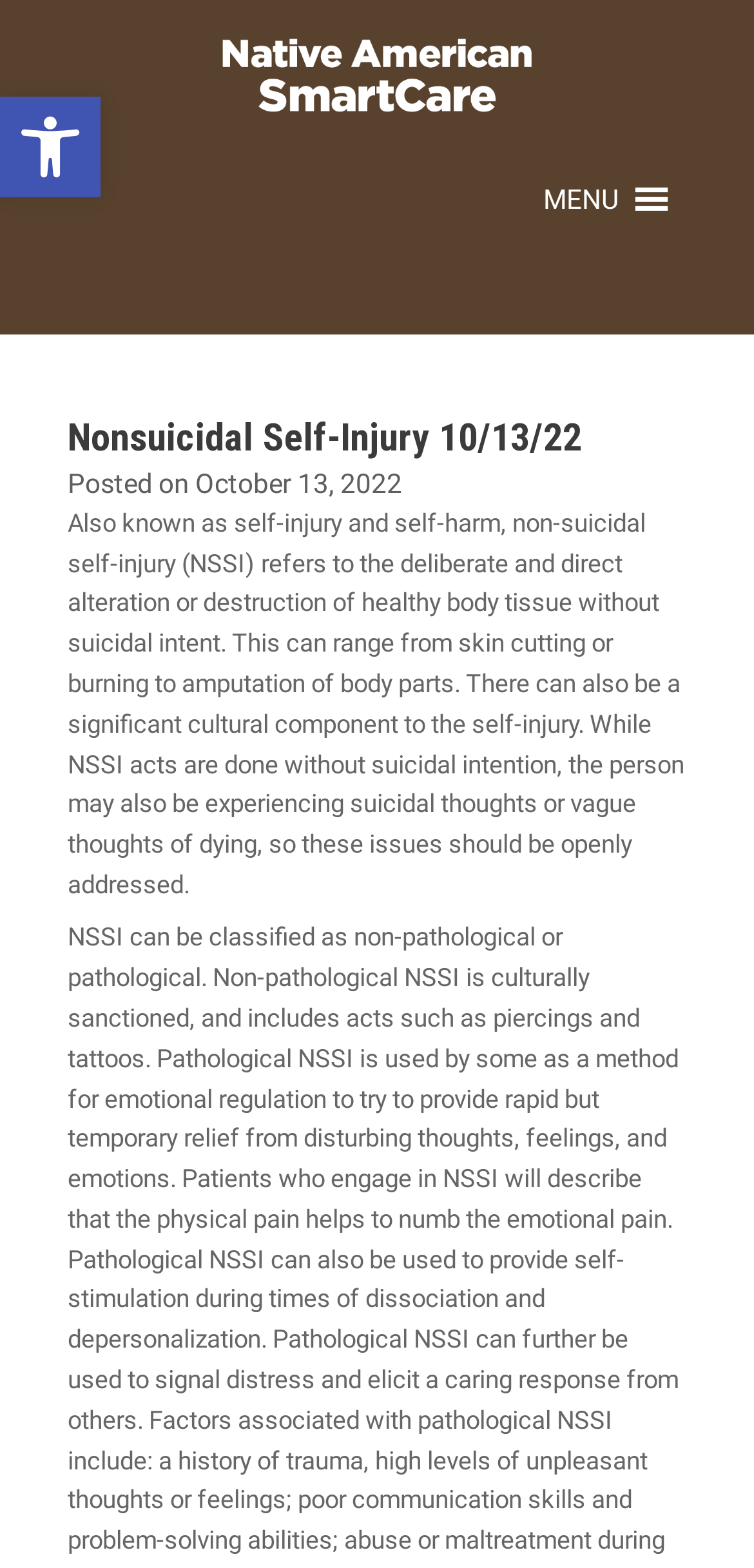Please extract the webpage's main title and generate its text content.

Nonsuicidal Self-Injury 10/13/22